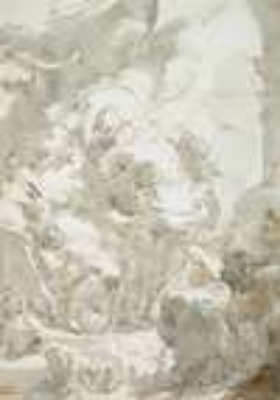Please respond to the question using a single word or phrase:
What is the source of the mythological scene?

Homer's 'Odyssey'